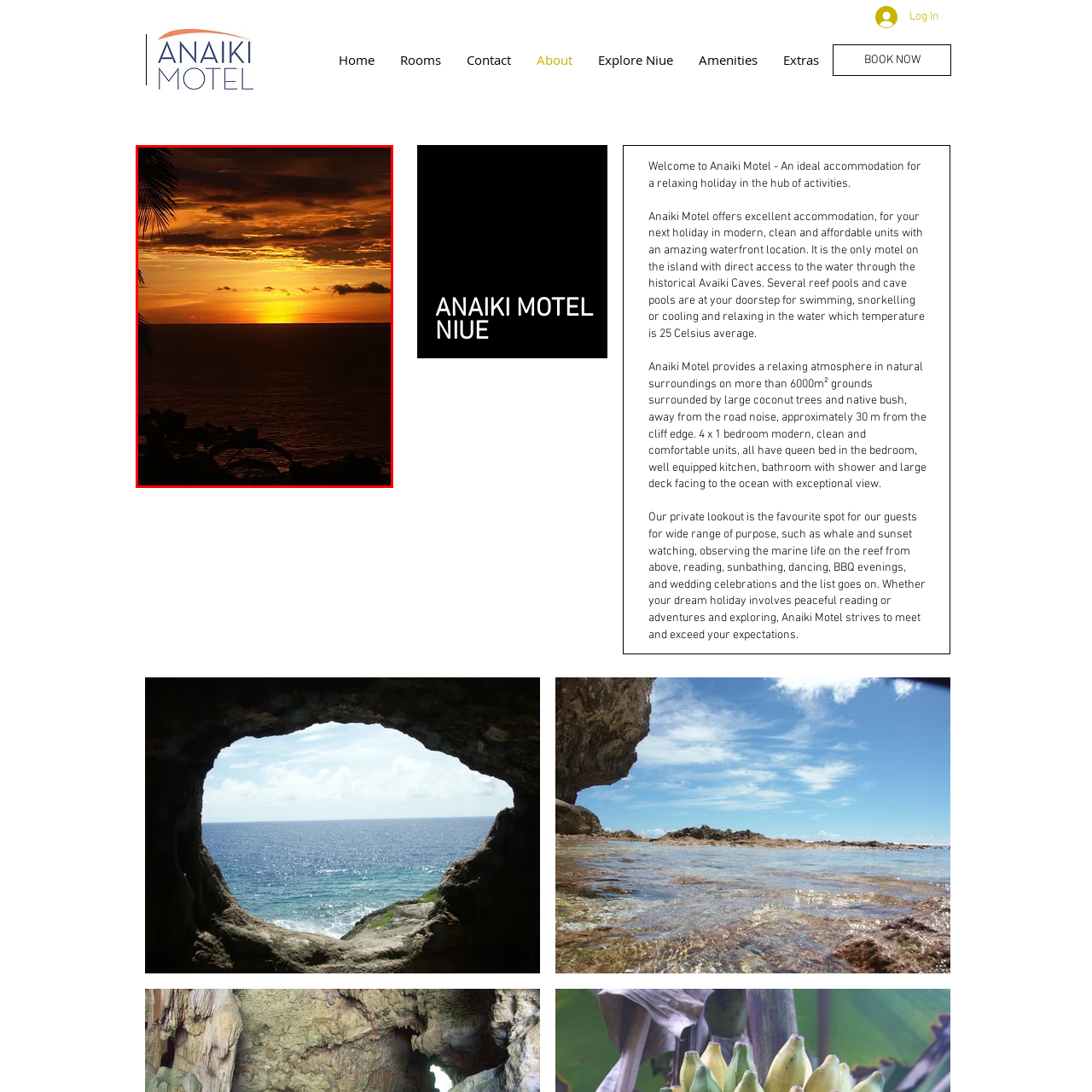Give a detailed narrative of the image enclosed by the red box.

A breathtaking sunset view from Anaiki Motel in Niue, where the sun descends gracefully into the horizon, casting warm golden hues across the tranquil ocean. The sky is painted with rich oranges and soft blues, creating a stunning backdrop that highlights the natural beauty of the landscape. Silhouetted against this vivid sky are the lush palm trees, adding a tropical touch to the serene scene. This idyllic setting is perfect for a relaxing holiday, inviting guests to unwind and enjoy the beauty of nature, ideally situated right at the waterfront. Whether it's for a peaceful evening or a romantic getaway, this view exemplifies the charm and allure of the Anaiki Motel experience.